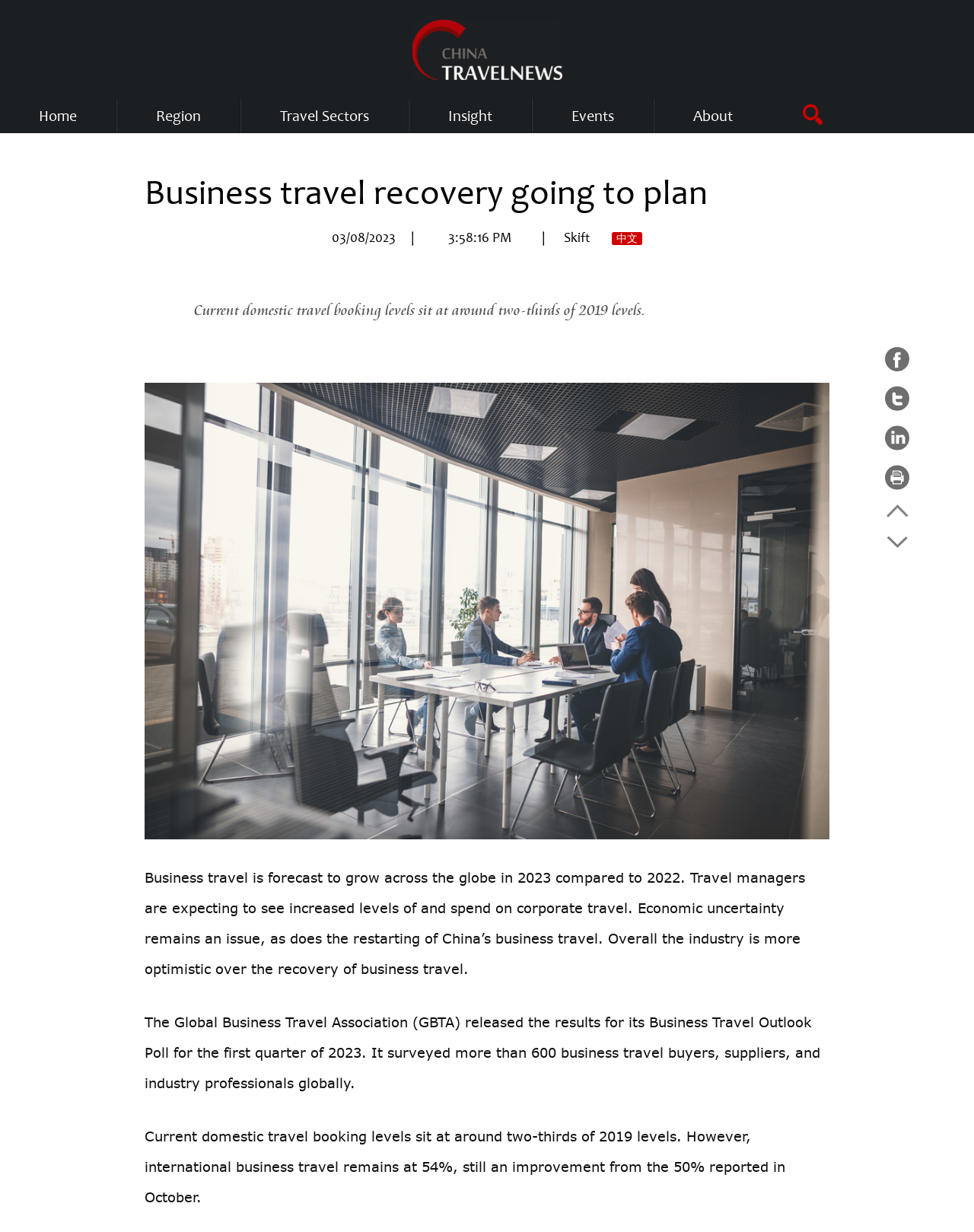Respond concisely with one word or phrase to the following query:
What is the date of the article?

03/08/2023